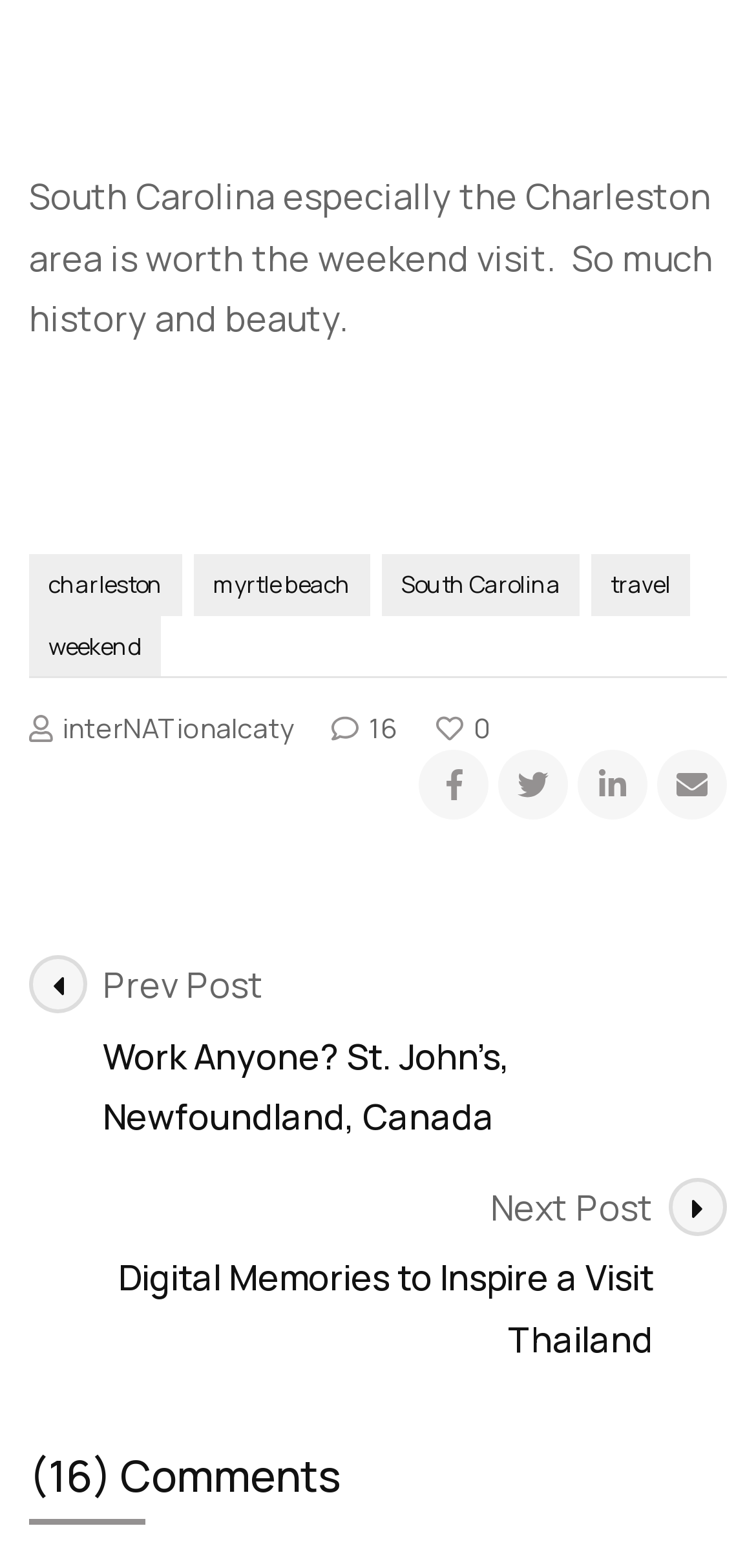With reference to the image, please provide a detailed answer to the following question: How many comments are there on this post?

The heading element with ID 76 indicates that there are 16 comments on this post, as shown in the text '(16) Comments'.